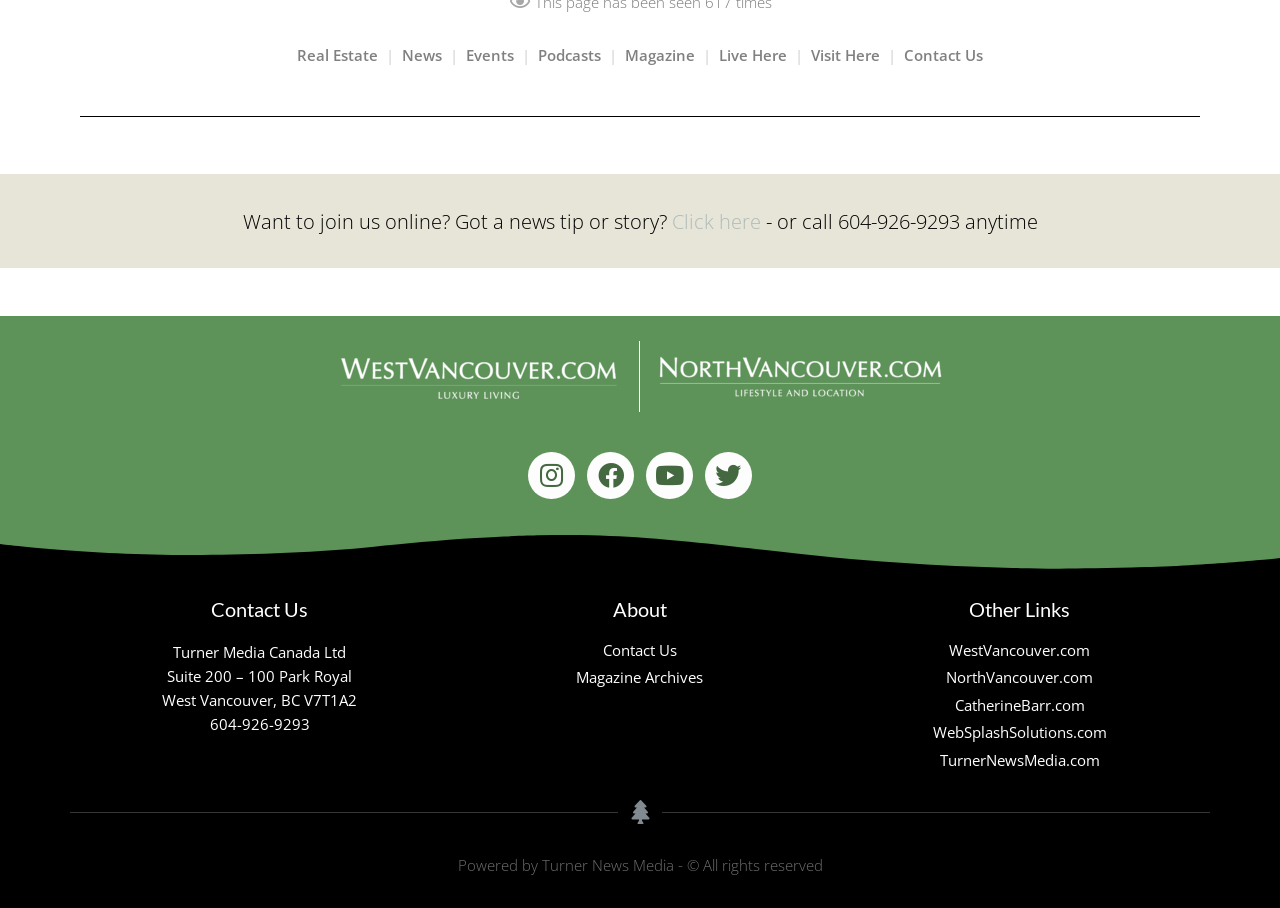Pinpoint the bounding box coordinates of the clickable area necessary to execute the following instruction: "Read Magazine Archives". The coordinates should be given as four float numbers between 0 and 1, namely [left, top, right, bottom].

[0.352, 0.734, 0.648, 0.758]